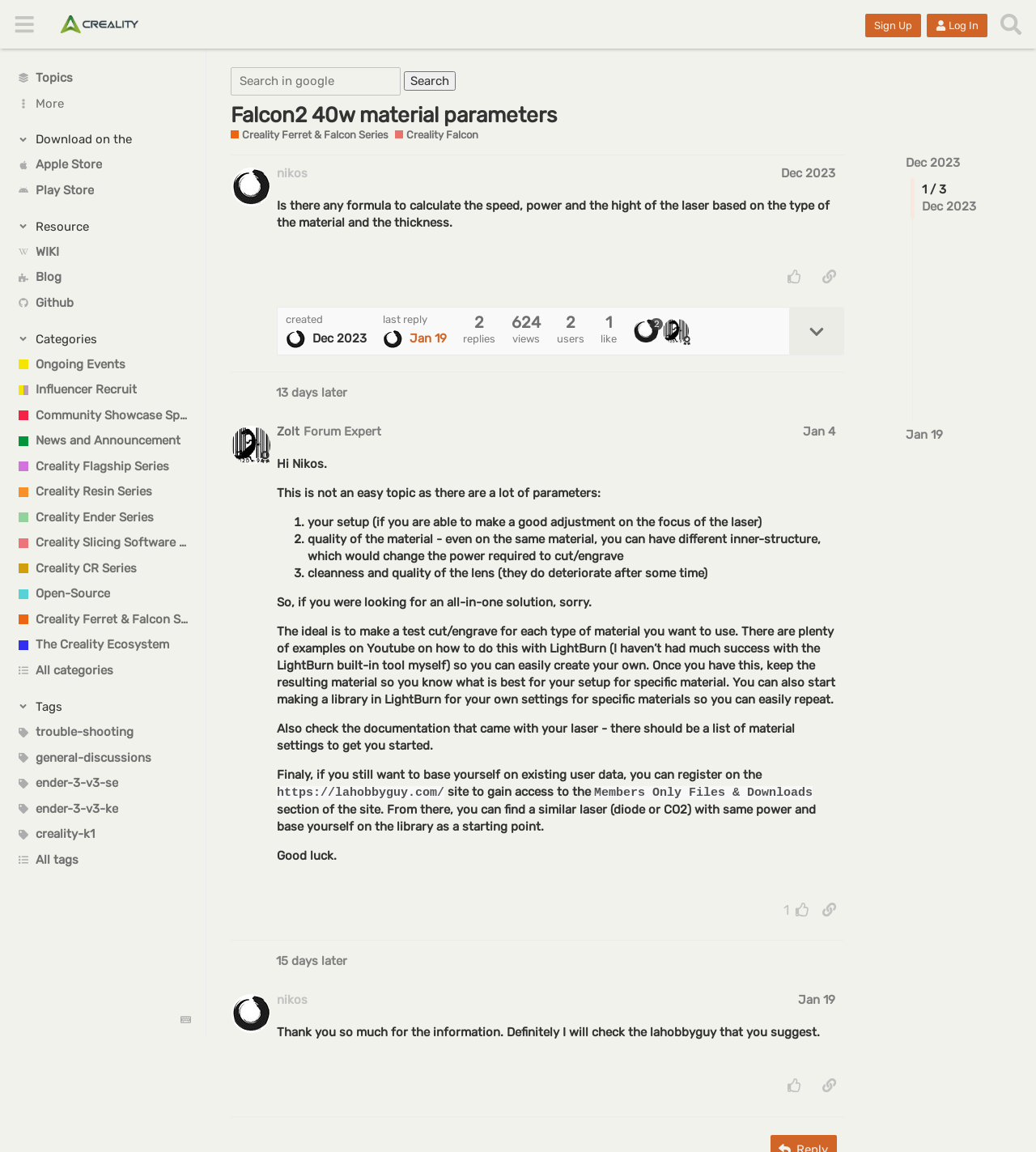Find and specify the bounding box coordinates that correspond to the clickable region for the instruction: "view properties management".

None